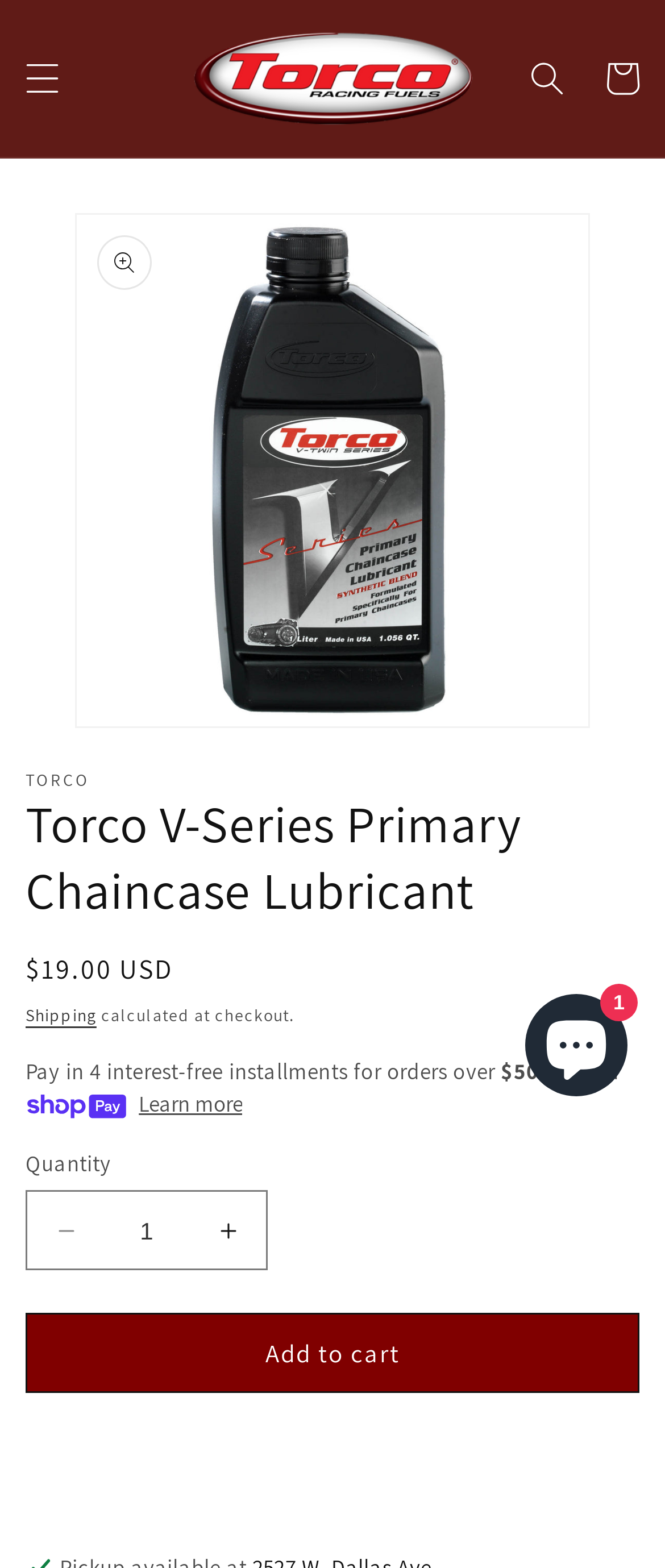What is the function of the 'Add to cart' button?
Respond to the question with a well-detailed and thorough answer.

I found the answer by looking at the button element 'Add to cart' and its position on the webpage, which suggests that it is used to add the lubricant to the cart.